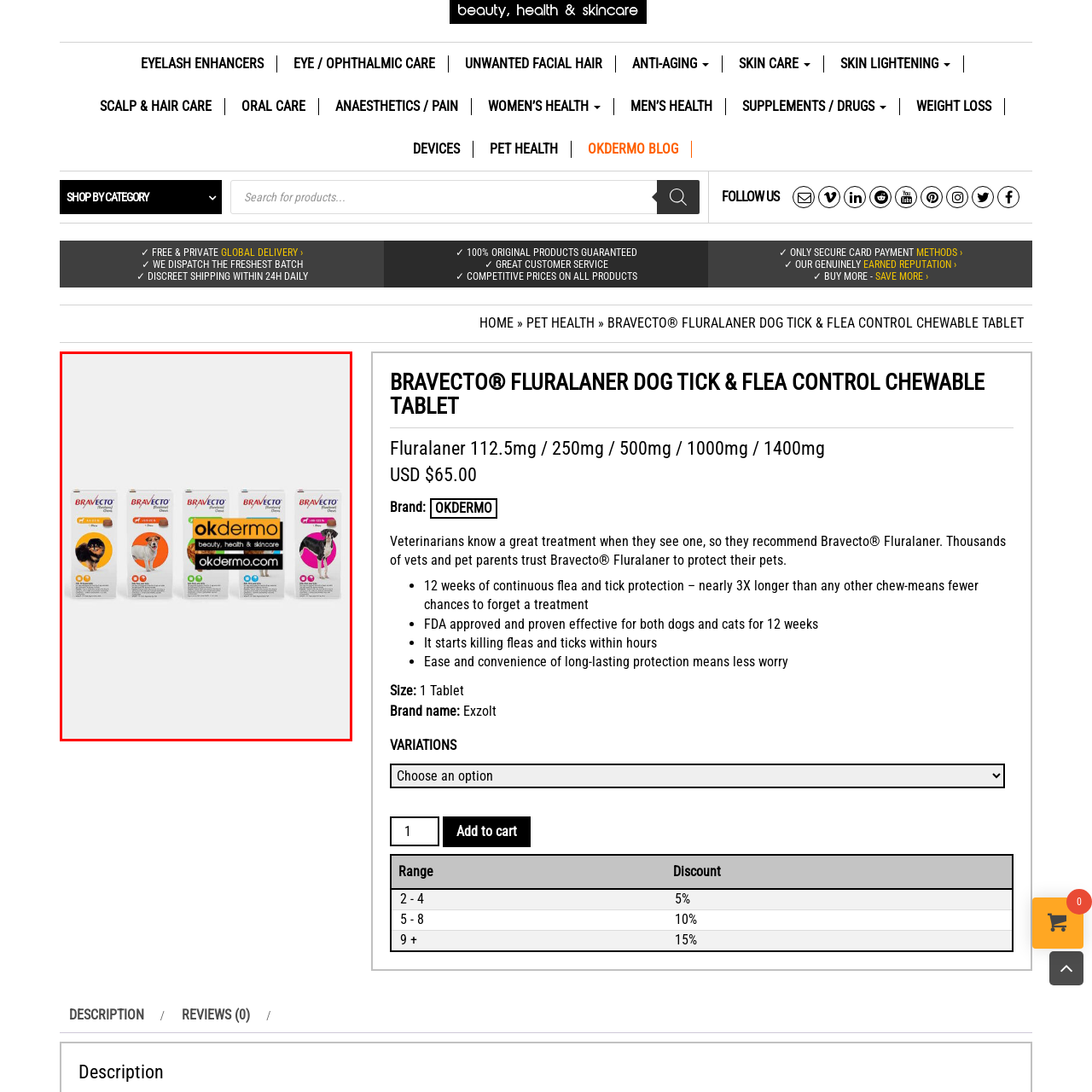Pay attention to the image encircled in red and give a thorough answer to the subsequent question, informed by the visual details in the image:
What is the logo displayed in the center?

The OKDERMO logo is displayed in the center of the image, highlighting the online platform where these products can be purchased, featuring beauty, health, and skincare solutions as well.